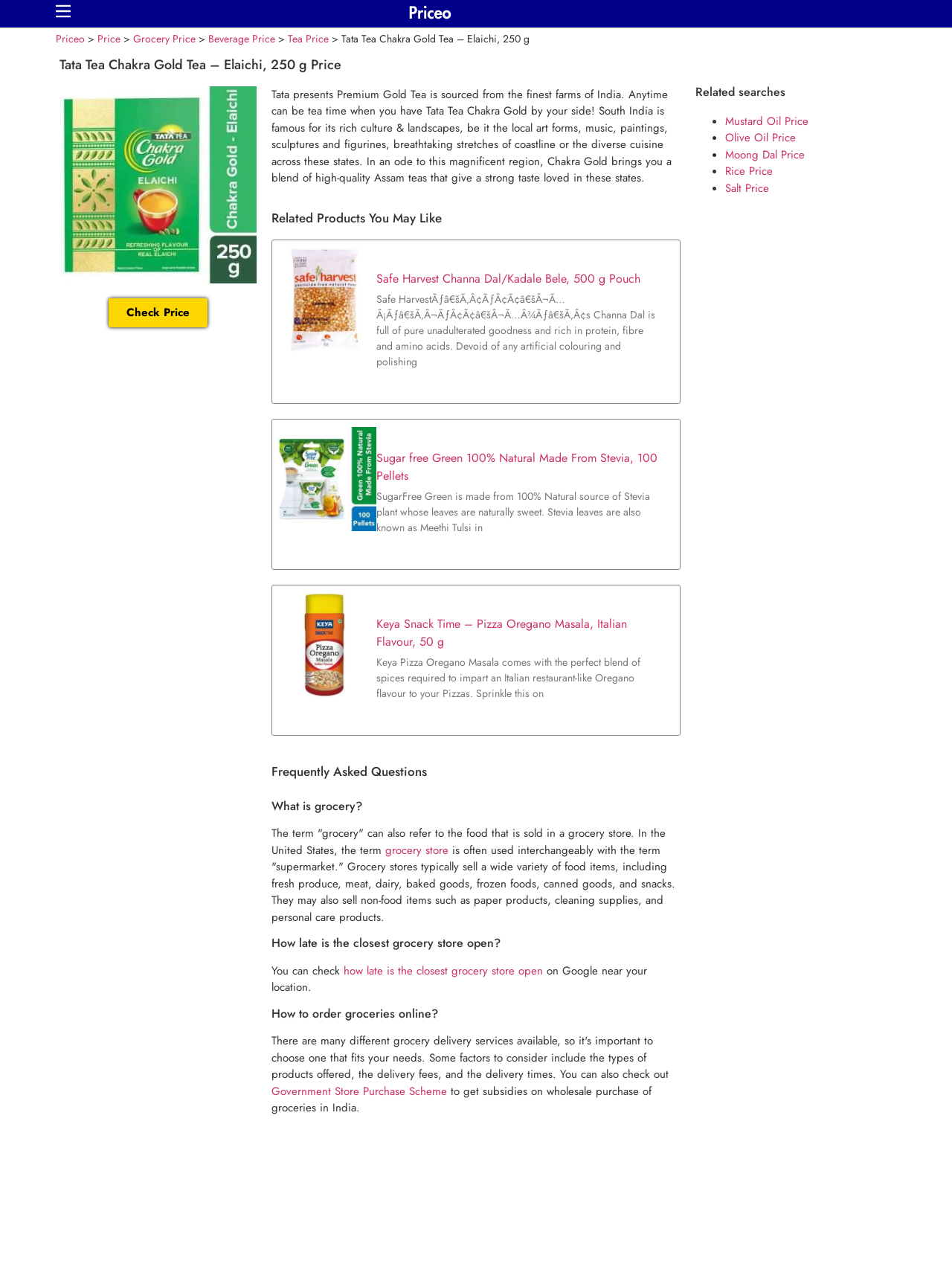Locate the bounding box coordinates of the clickable region necessary to complete the following instruction: "Check what is grocery". Provide the coordinates in the format of four float numbers between 0 and 1, i.e., [left, top, right, bottom].

[0.285, 0.624, 0.715, 0.635]